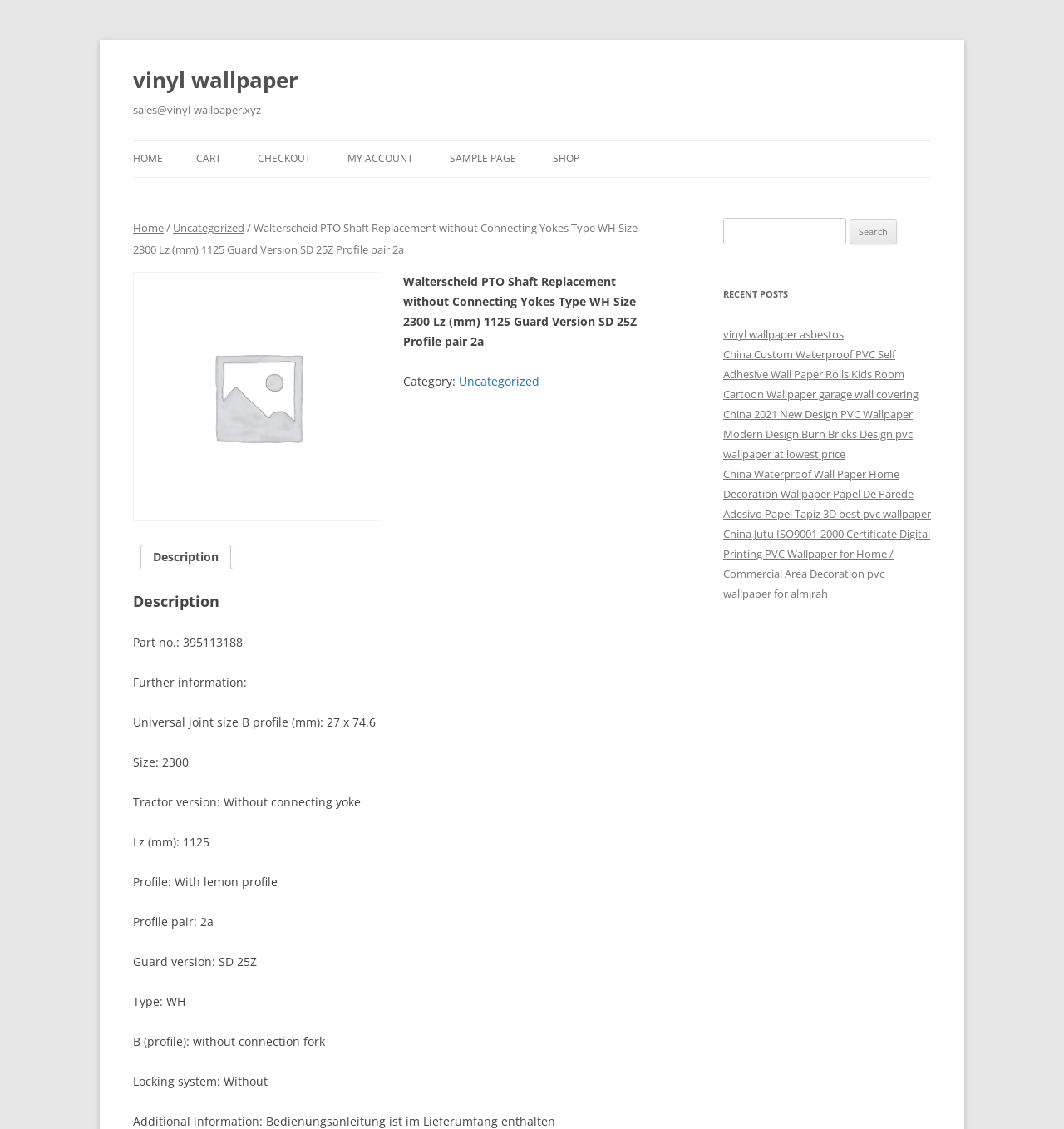Provide a one-word or one-phrase answer to the question:
What is the product category?

Uncategorized